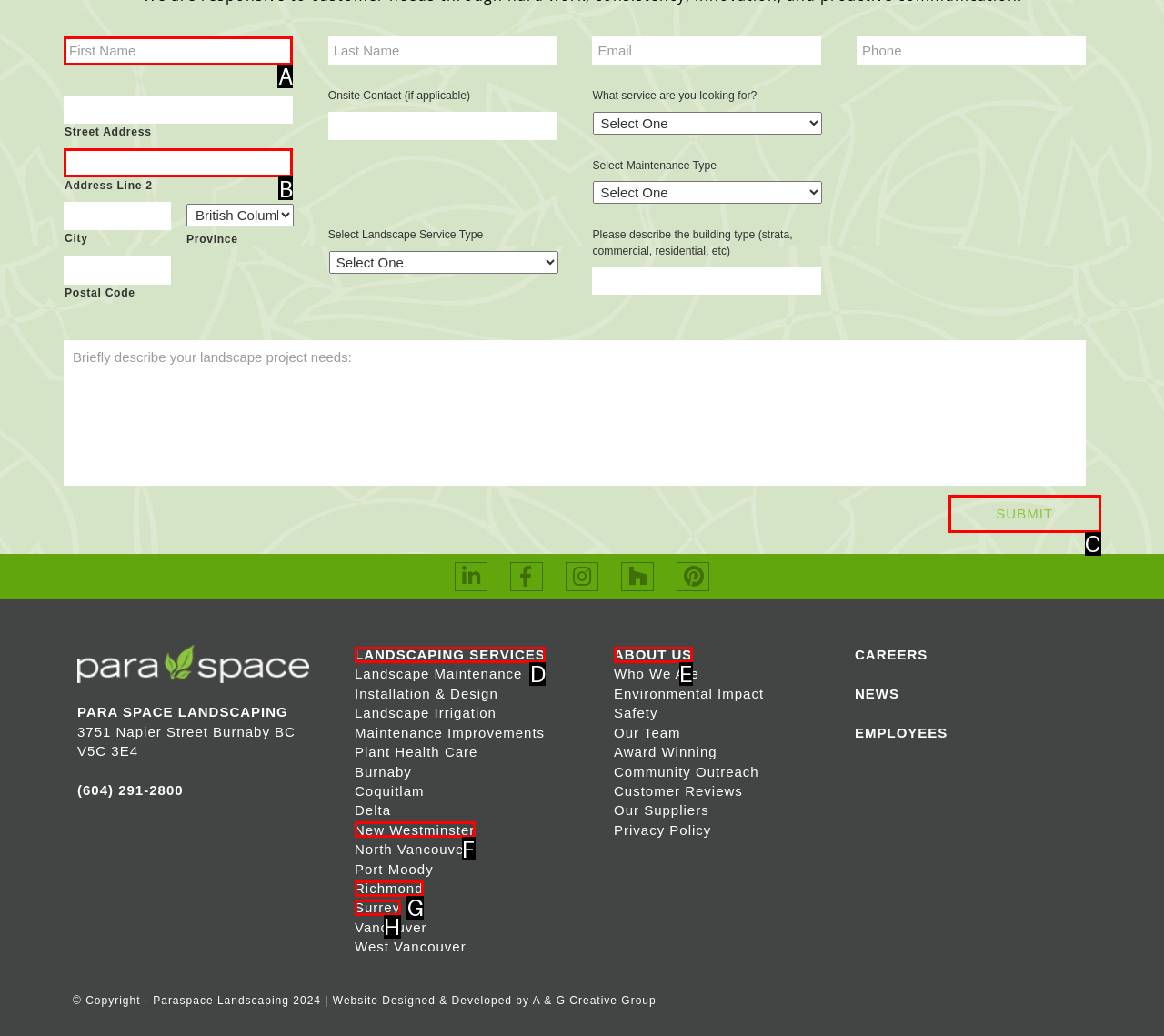Find the option that matches this description: value="Submit"
Provide the corresponding letter directly.

C